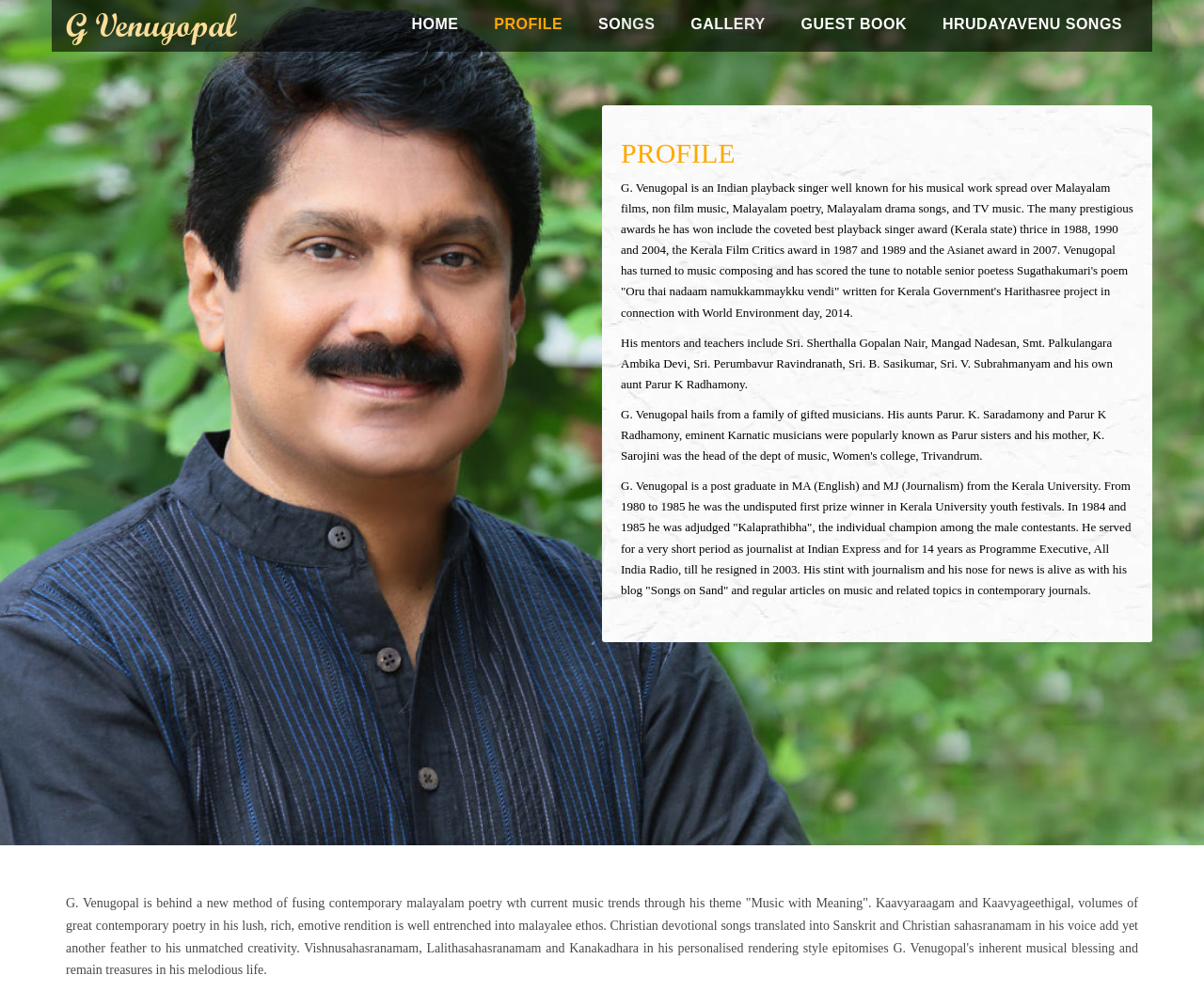Find the bounding box of the UI element described as: "SONGS". The bounding box coordinates should be given as four float values between 0 and 1, i.e., [left, top, right, bottom].

[0.484, 0.014, 0.557, 0.036]